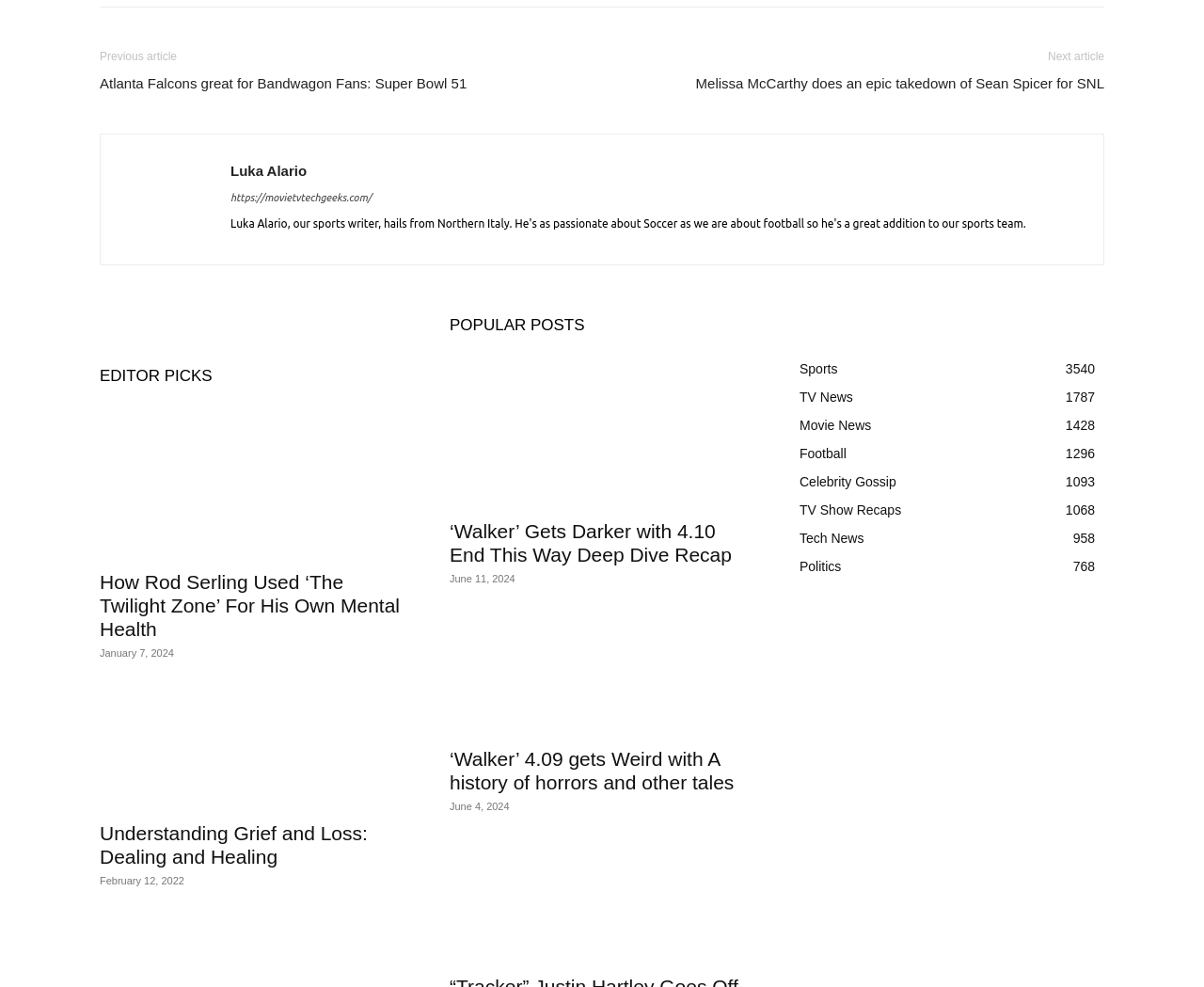How many categories are listed under 'POPULAR CATEGORY'?
Based on the visual, give a brief answer using one word or a short phrase.

8